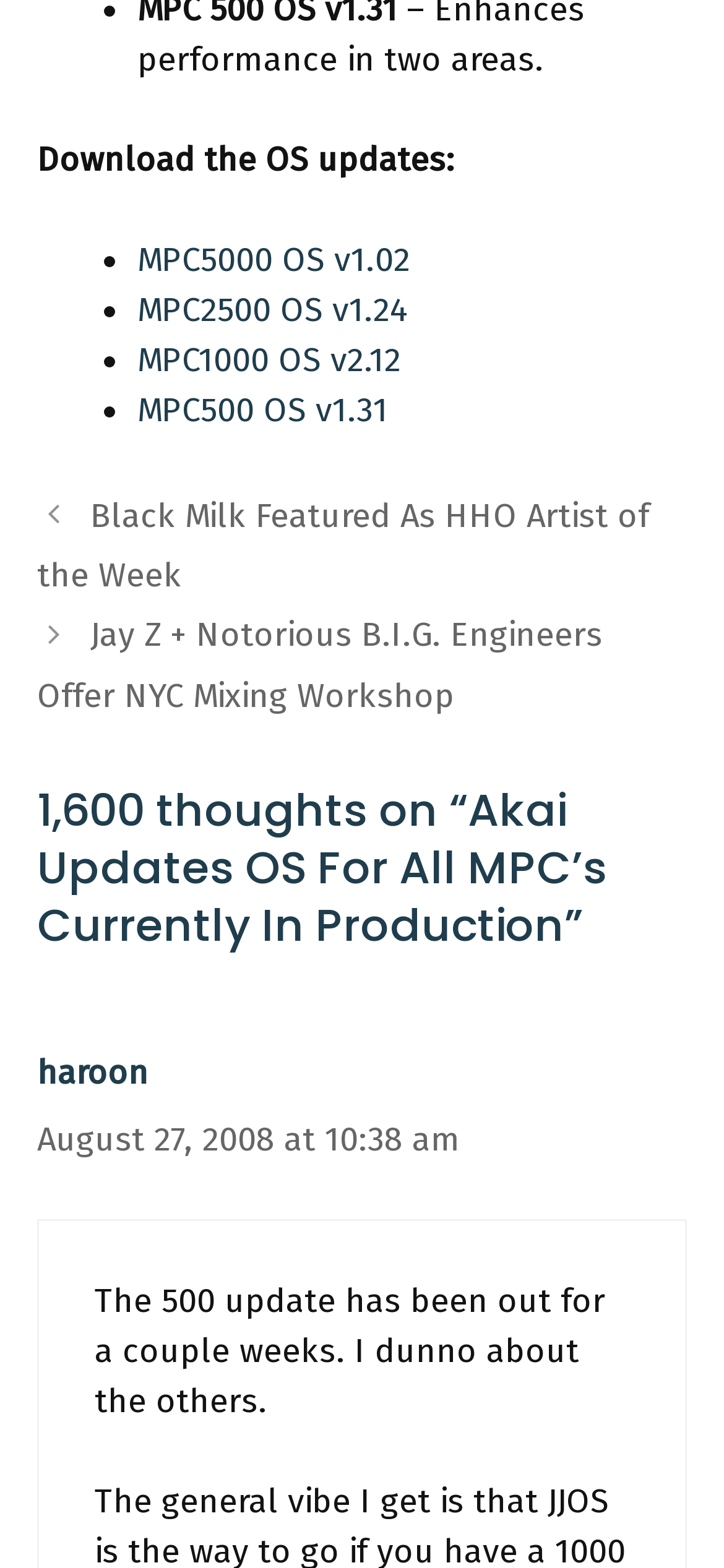Find the bounding box coordinates of the element I should click to carry out the following instruction: "Check comment by haroon".

[0.051, 0.671, 0.205, 0.697]